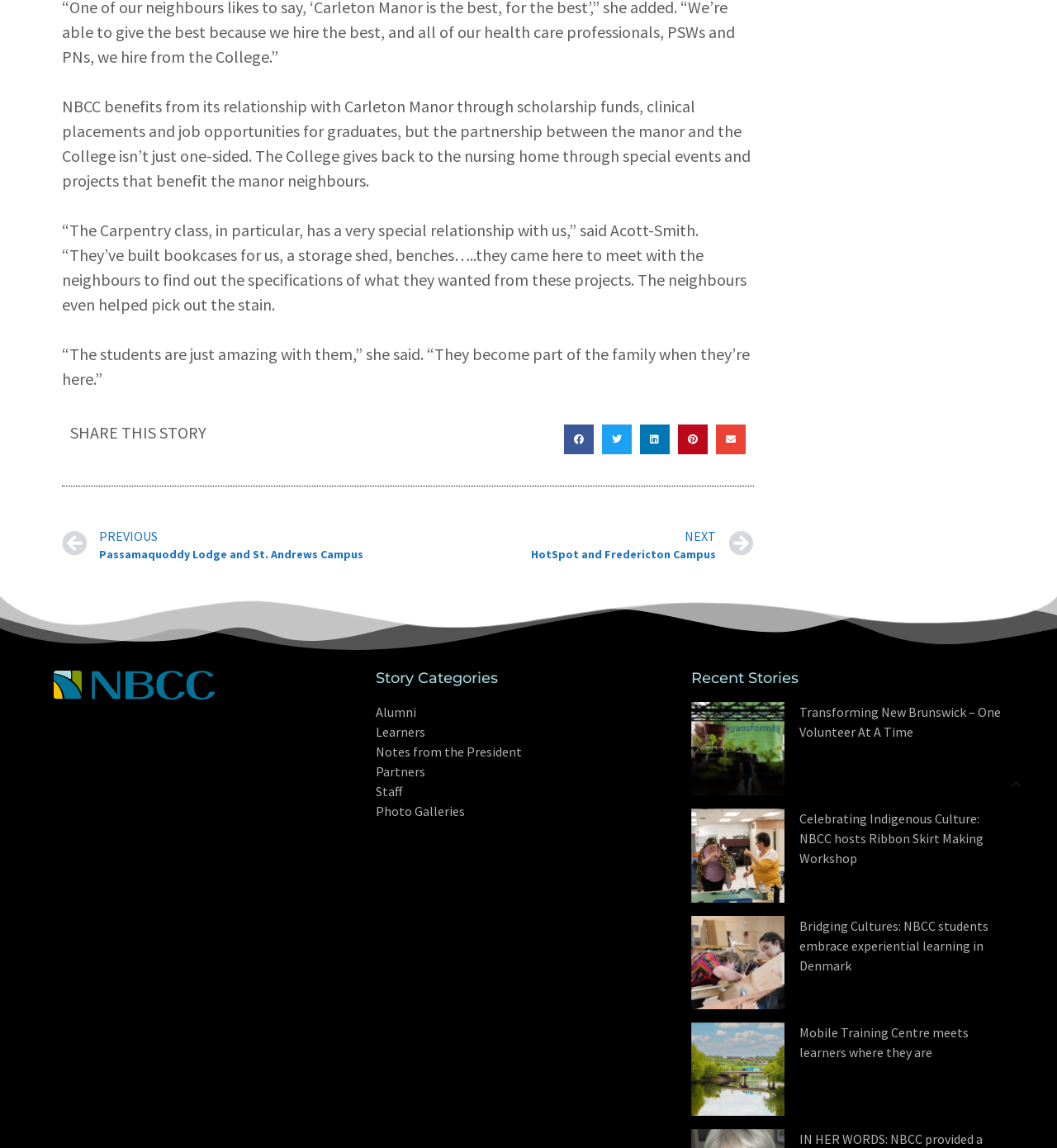Please specify the coordinates of the bounding box for the element that should be clicked to carry out this instruction: "Read recent story 'Transforming New Brunswick – One Volunteer At A Time'". The coordinates must be four float numbers between 0 and 1, formatted as [left, top, right, bottom].

[0.757, 0.613, 0.947, 0.644]